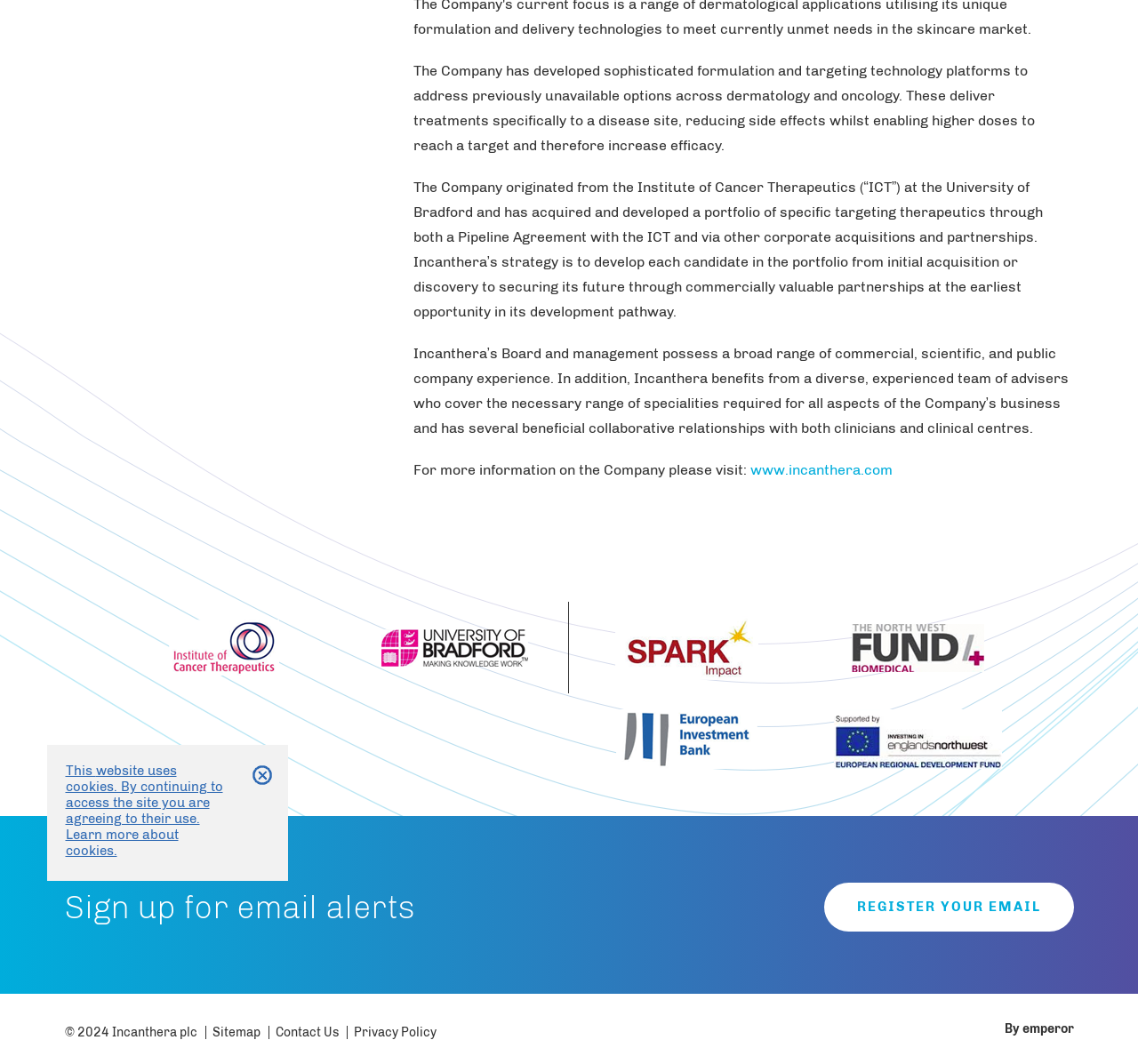Provide a short, one-word or phrase answer to the question below:
What is the purpose of Incanthera's technology platforms?

Reduce side effects